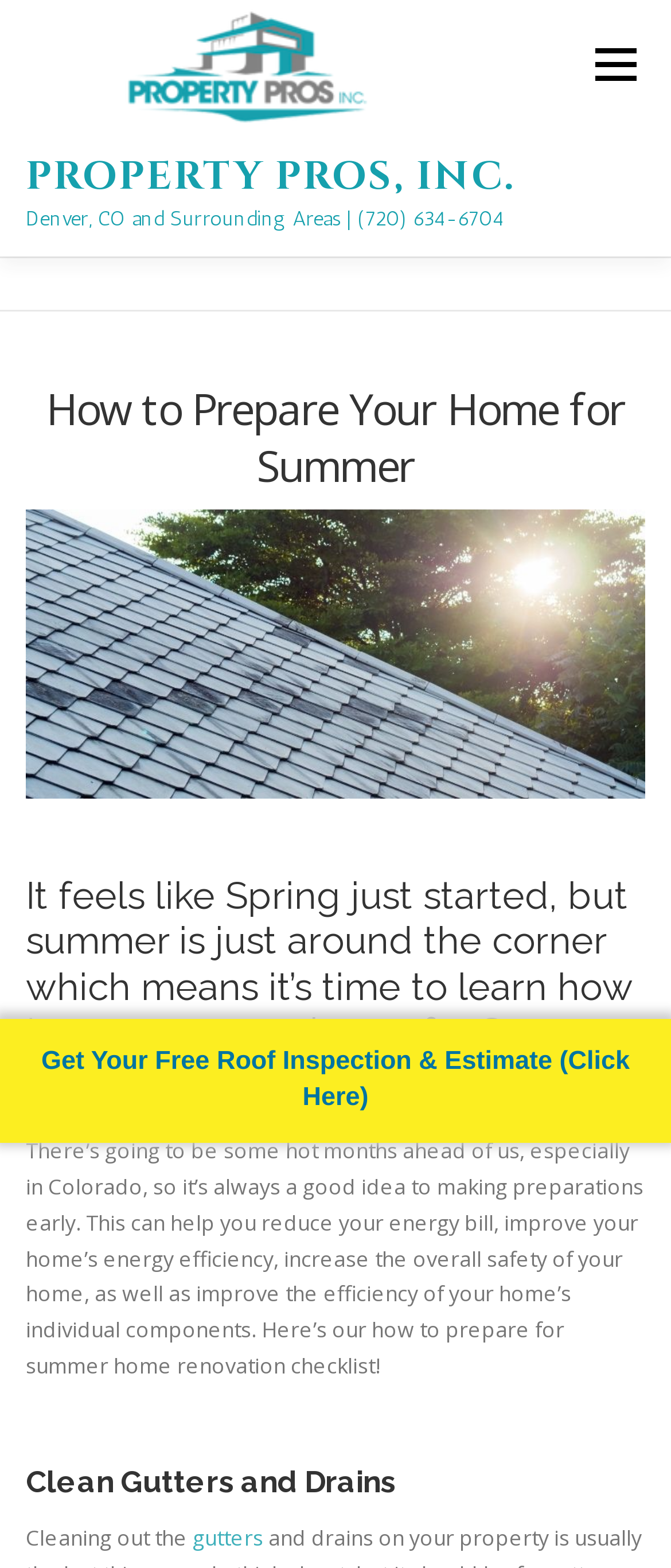Please mark the bounding box coordinates of the area that should be clicked to carry out the instruction: "Click on the 'PROPERTY SERVICES' link".

[0.038, 0.164, 0.503, 0.246]